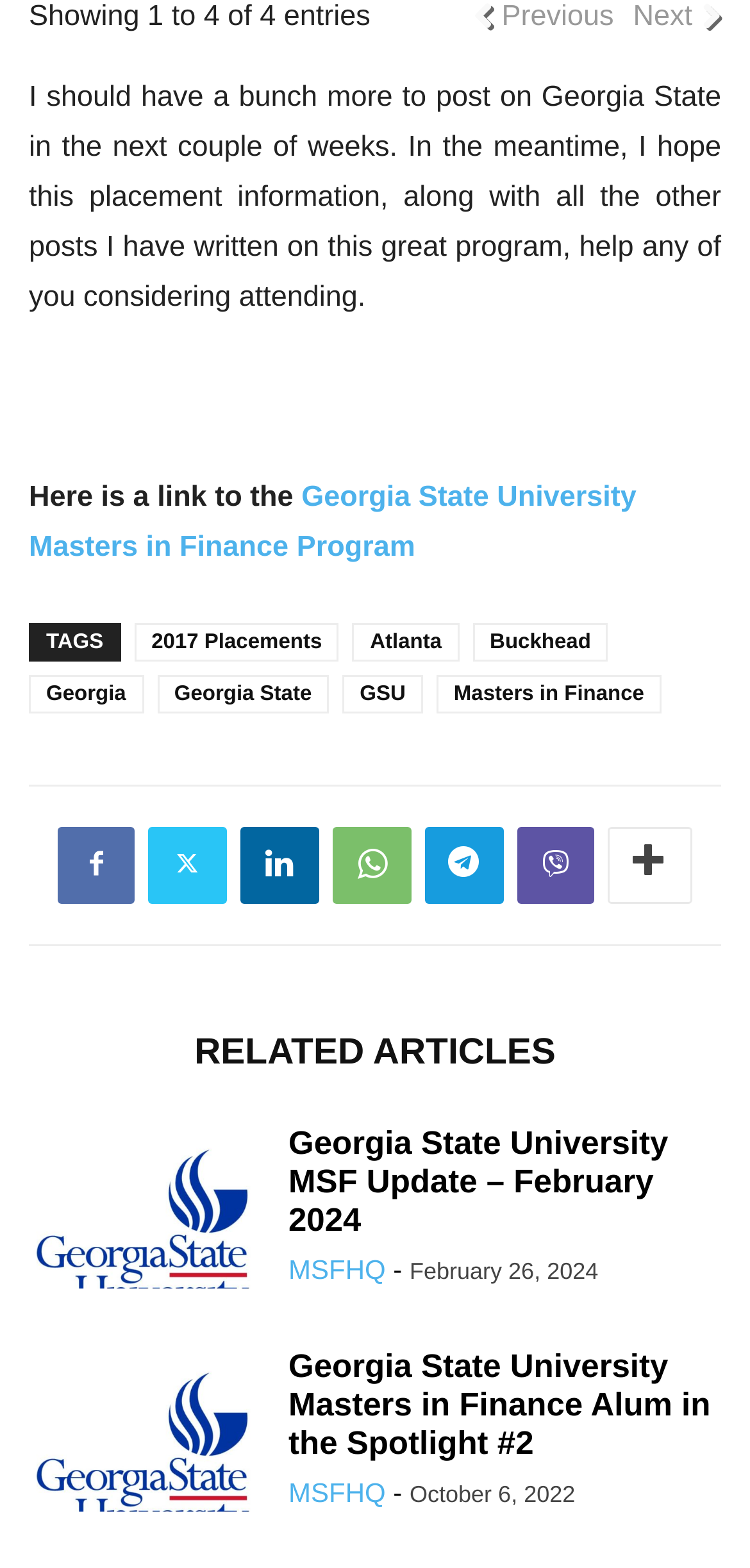Carefully examine the image and provide an in-depth answer to the question: What is the format of the 'RELATED ARTICLES' section?

The 'RELATED ARTICLES' section appears to be a list of links to other articles or posts, each with a title, such as 'Georgia State University MSF Update – February 2024', and a timestamp, such as 'February 26, 2024'.